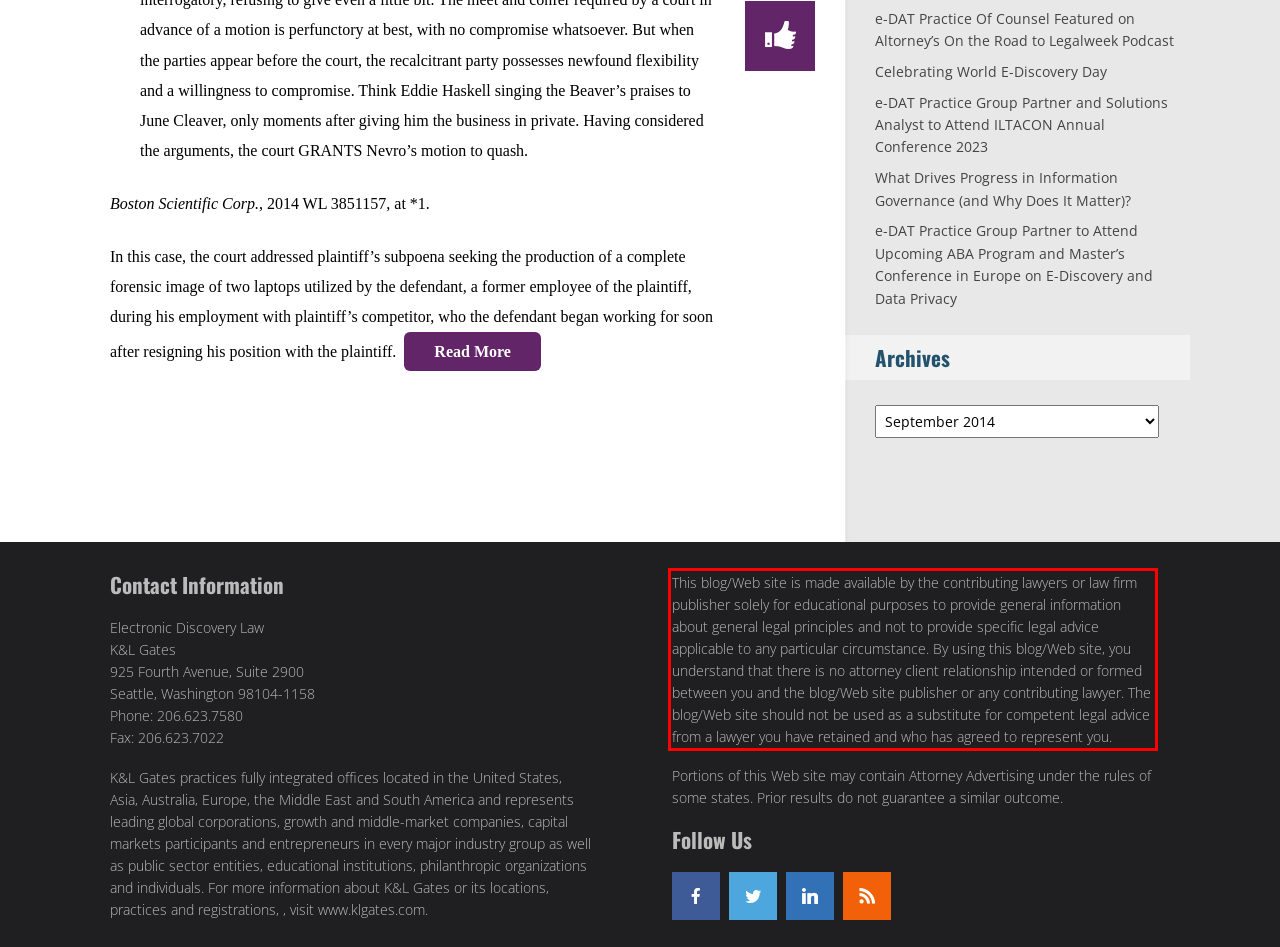Please identify and extract the text from the UI element that is surrounded by a red bounding box in the provided webpage screenshot.

This blog/Web site is made available by the contributing lawyers or law firm publisher solely for educational purposes to provide general information about general legal principles and not to provide specific legal advice applicable to any particular circumstance. By using this blog/Web site, you understand that there is no attorney client relationship intended or formed between you and the blog/Web site publisher or any contributing lawyer. The blog/Web site should not be used as a substitute for competent legal advice from a lawyer you have retained and who has agreed to represent you.